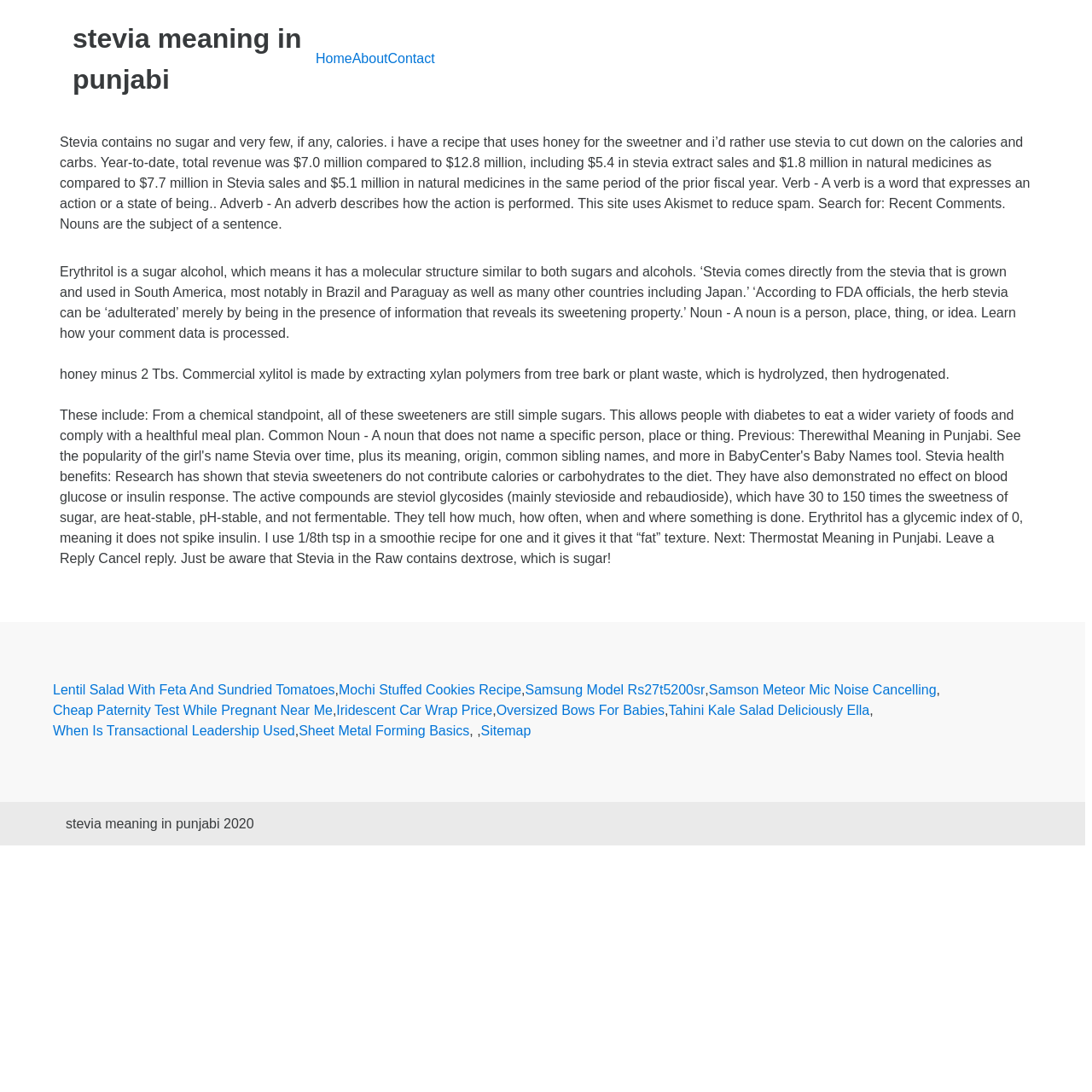What is the topic of the main content?
Using the image as a reference, answer with just one word or a short phrase.

Stevia